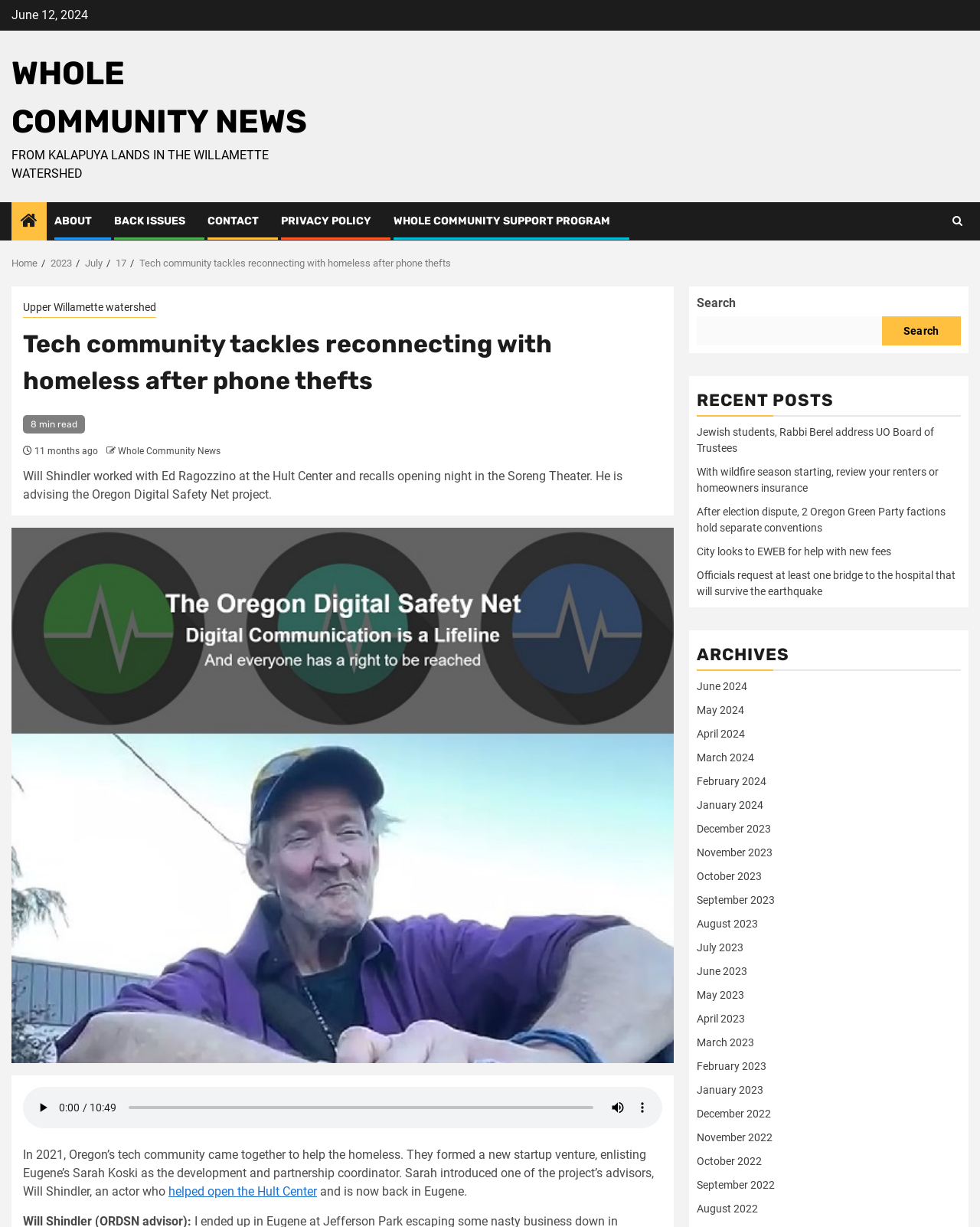Locate the bounding box coordinates of the element that needs to be clicked to carry out the instruction: "Search for something". The coordinates should be given as four float numbers ranging from 0 to 1, i.e., [left, top, right, bottom].

[0.711, 0.257, 0.9, 0.281]